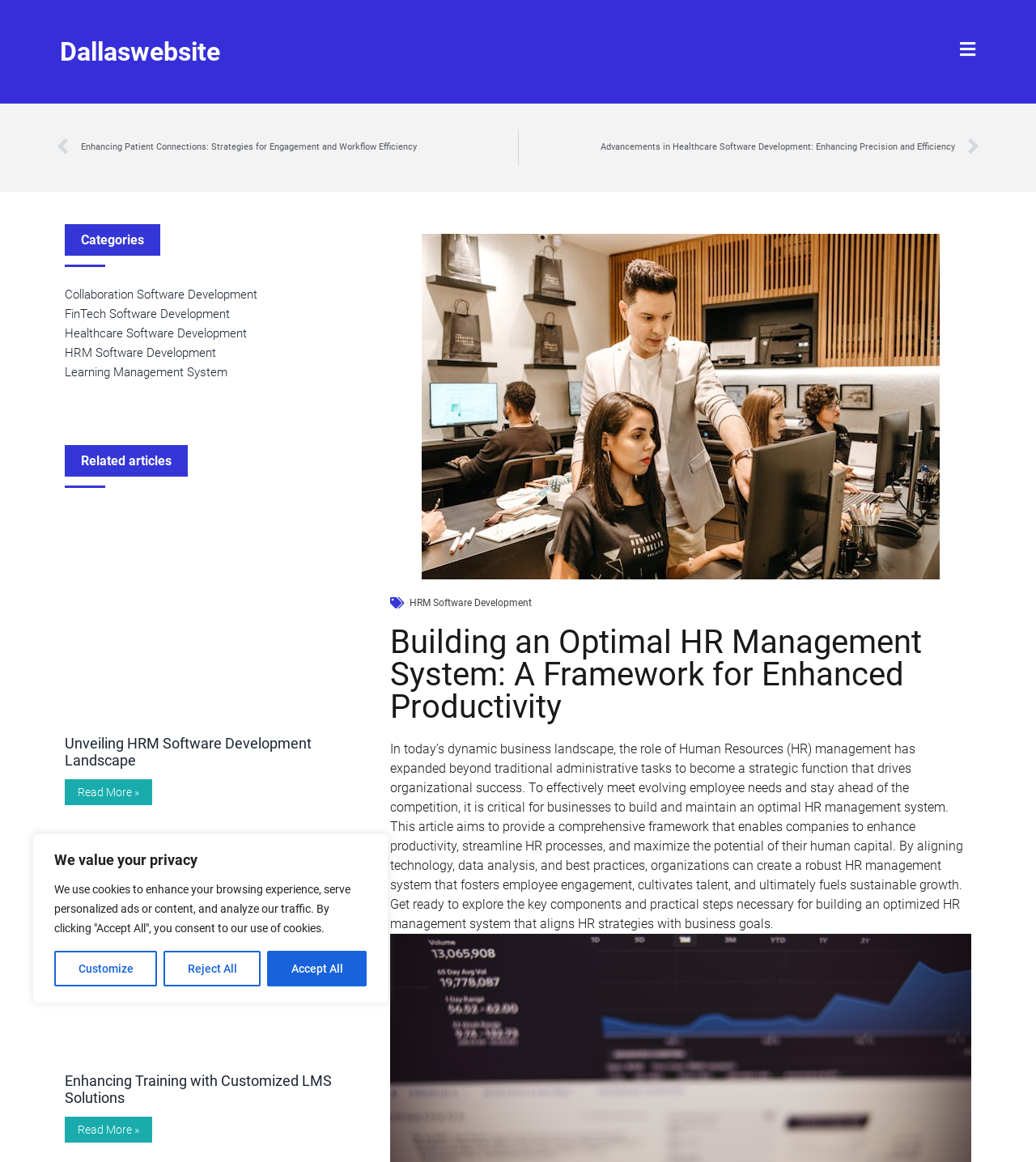Please find the bounding box coordinates of the clickable region needed to complete the following instruction: "Click the 'HRM Software Development' link". The bounding box coordinates must consist of four float numbers between 0 and 1, i.e., [left, top, right, bottom].

[0.395, 0.514, 0.513, 0.524]